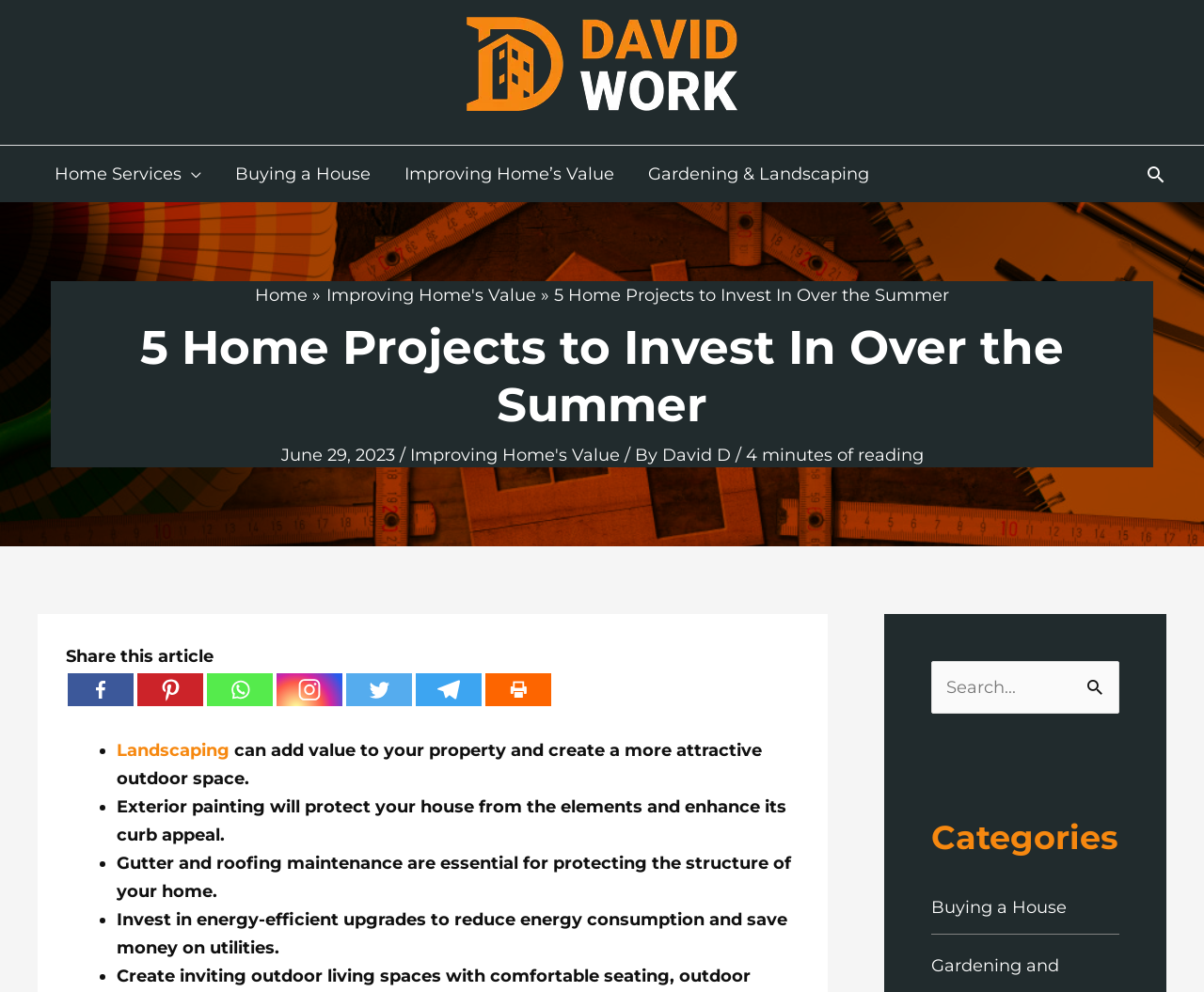Highlight the bounding box coordinates of the region I should click on to meet the following instruction: "Search for something".

[0.773, 0.666, 0.93, 0.72]